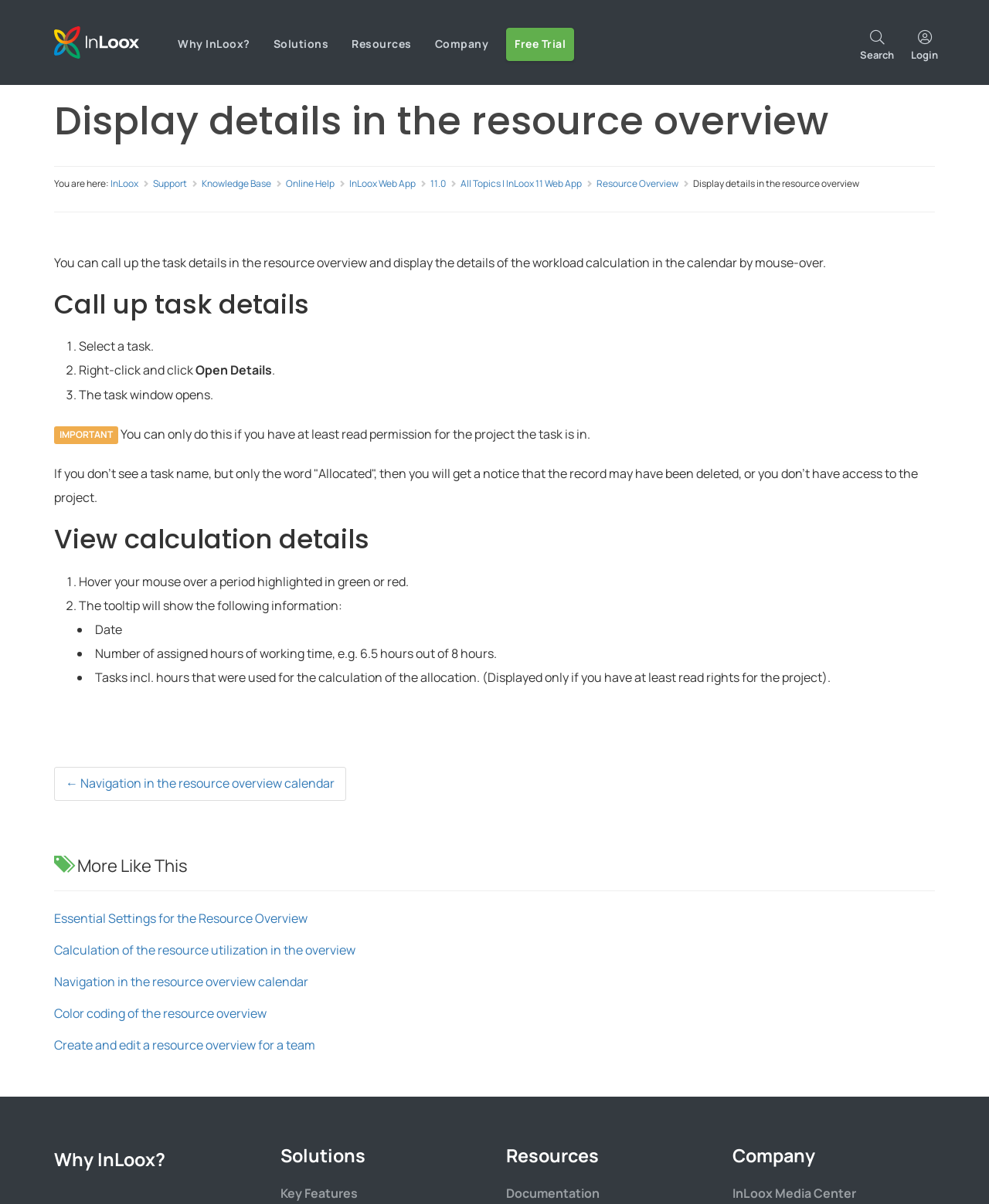Specify the bounding box coordinates (top-left x, top-left y, bottom-right x, bottom-right y) of the UI element in the screenshot that matches this description: InLoox Web App

[0.353, 0.147, 0.42, 0.157]